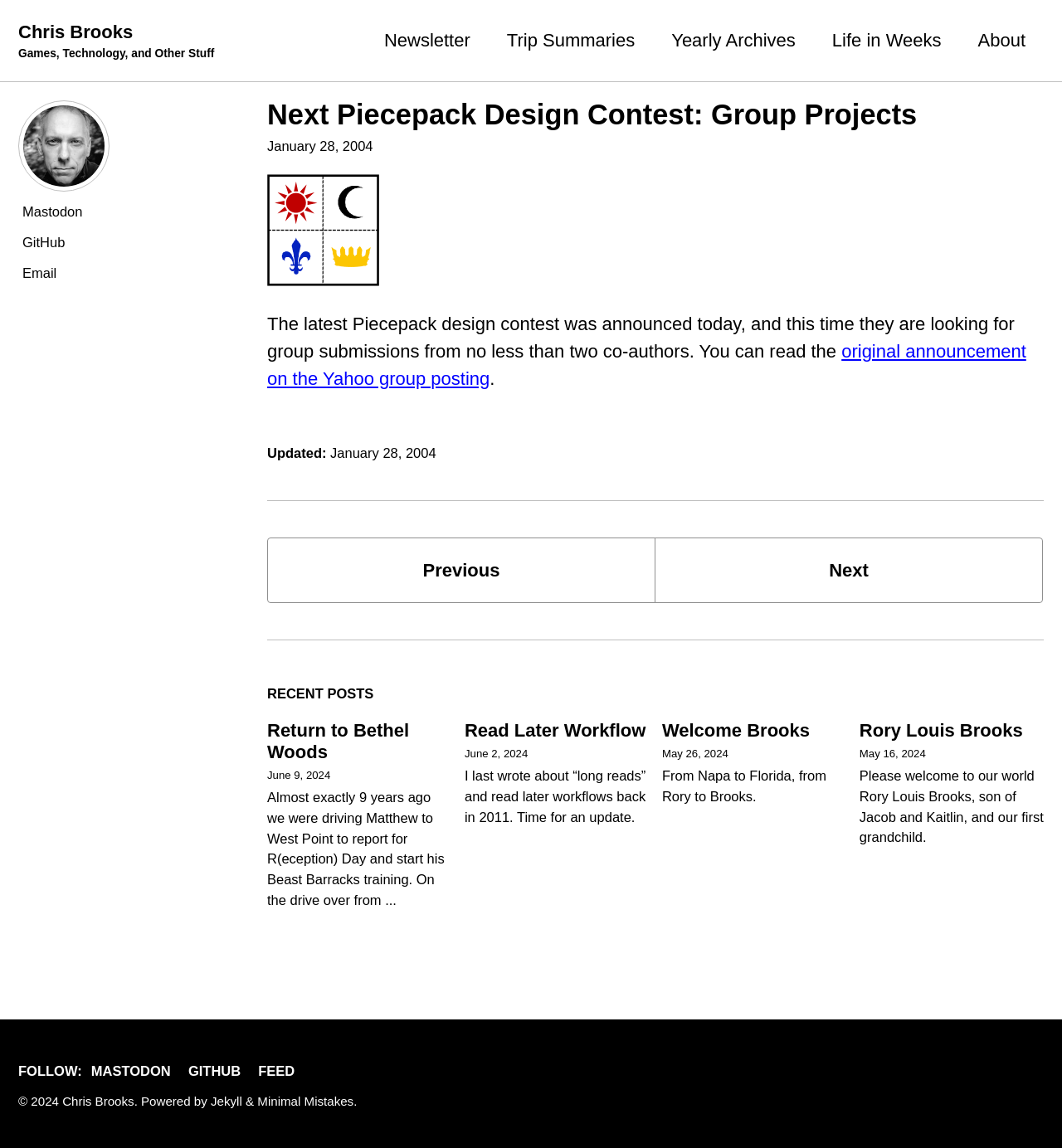Please determine the bounding box coordinates of the element's region to click in order to carry out the following instruction: "Click on the 'Next Piecepack Design Contest: Group Projects' link". The coordinates should be four float numbers between 0 and 1, i.e., [left, top, right, bottom].

[0.252, 0.086, 0.863, 0.113]